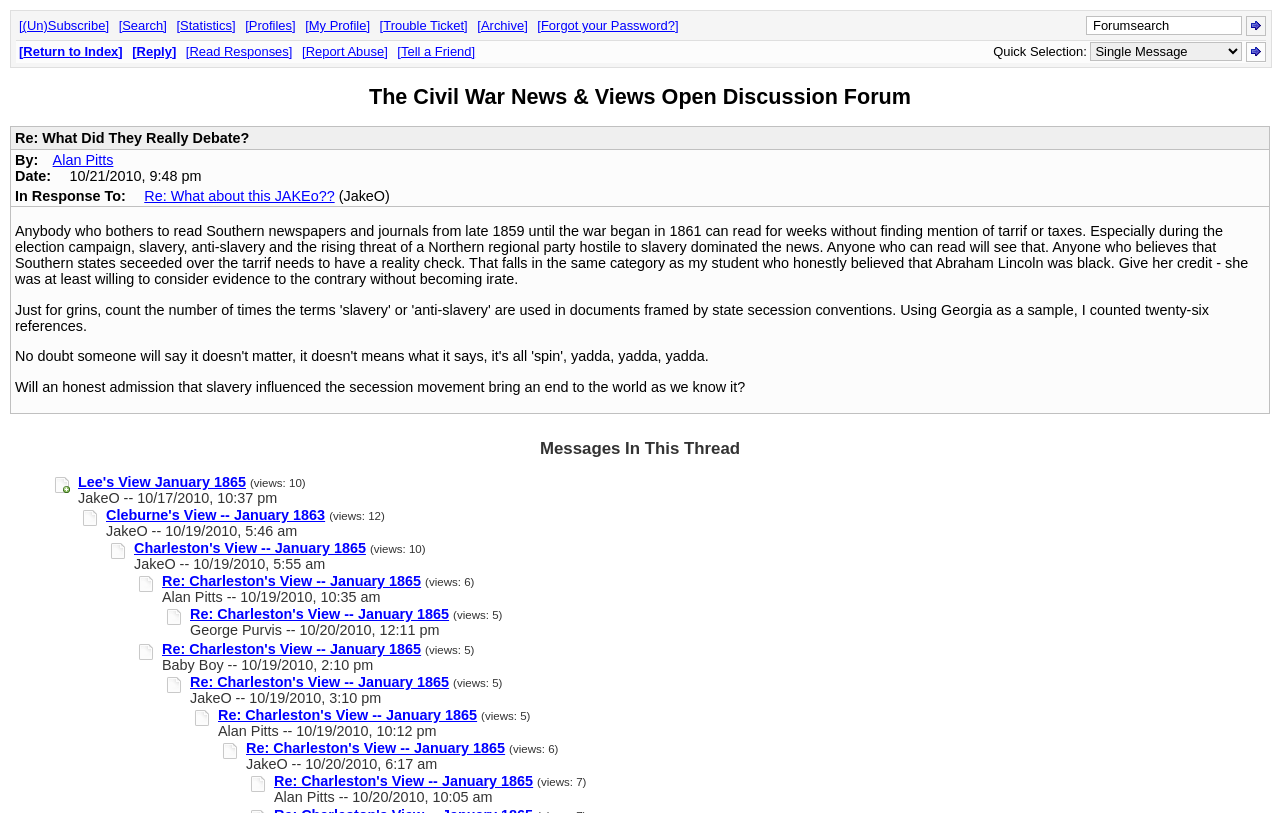How many views does the post 'Lee's View January 1865' have?
Could you answer the question with a detailed and thorough explanation?

I found the answer by examining the text '(views: 10)' which is located next to the link 'Lee's View January 1865', indicating that the post has 10 views.